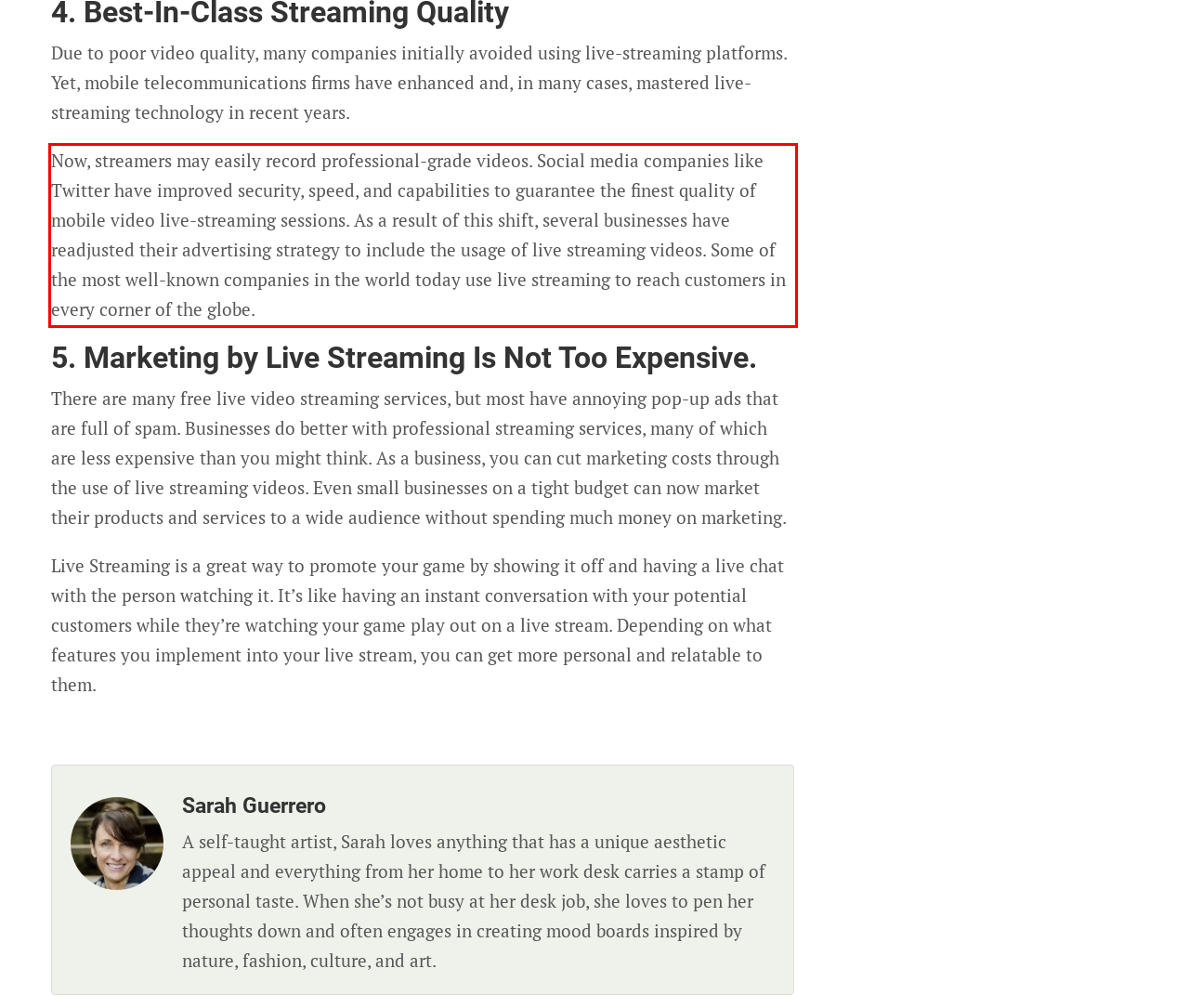Given a screenshot of a webpage with a red bounding box, extract the text content from the UI element inside the red bounding box.

Now, streamers may easily record professional-grade videos. Social media companies like Twitter have improved security, speed, and capabilities to guarantee the finest quality of mobile video live-streaming sessions. As a result of this shift, several businesses have readjusted their advertising strategy to include the usage of live streaming videos. Some of the most well-known companies in the world today use live streaming to reach customers in every corner of the globe.